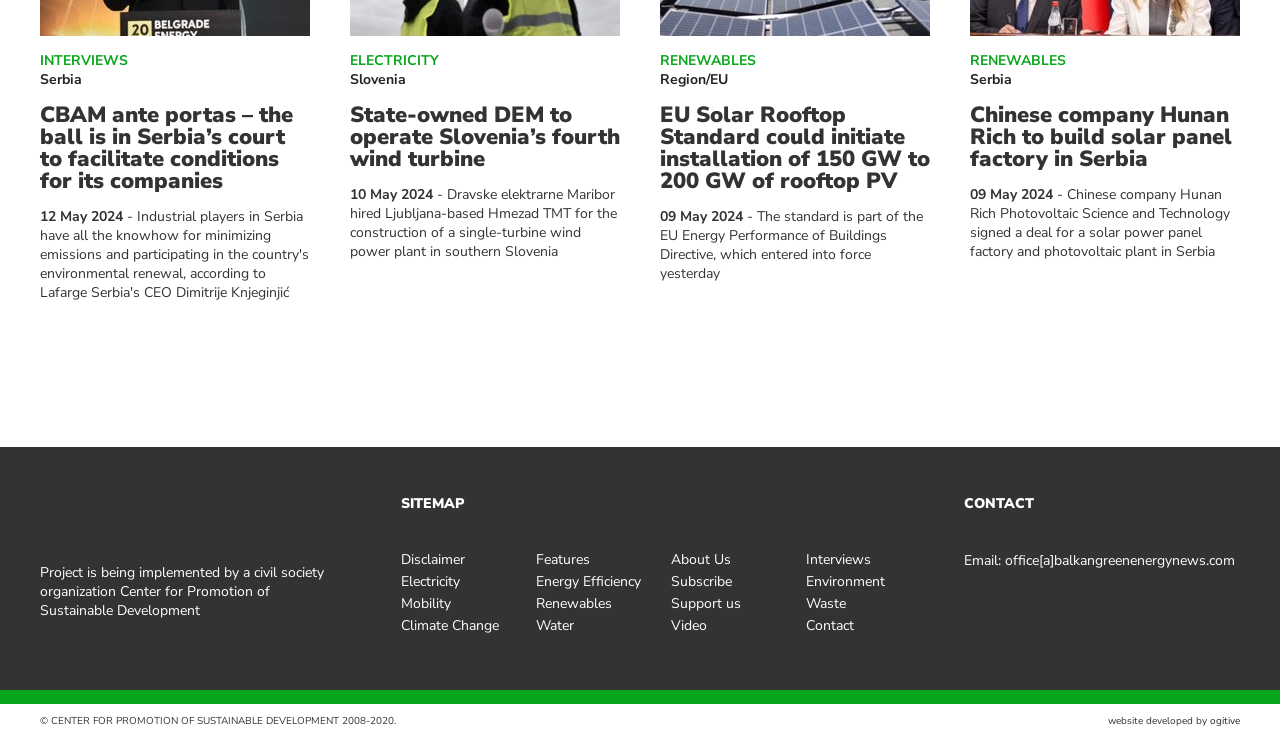Determine the bounding box coordinates of the clickable element to complete this instruction: "View the latest news about Serbia". Provide the coordinates in the format of four float numbers between 0 and 1, [left, top, right, bottom].

[0.031, 0.094, 0.064, 0.12]